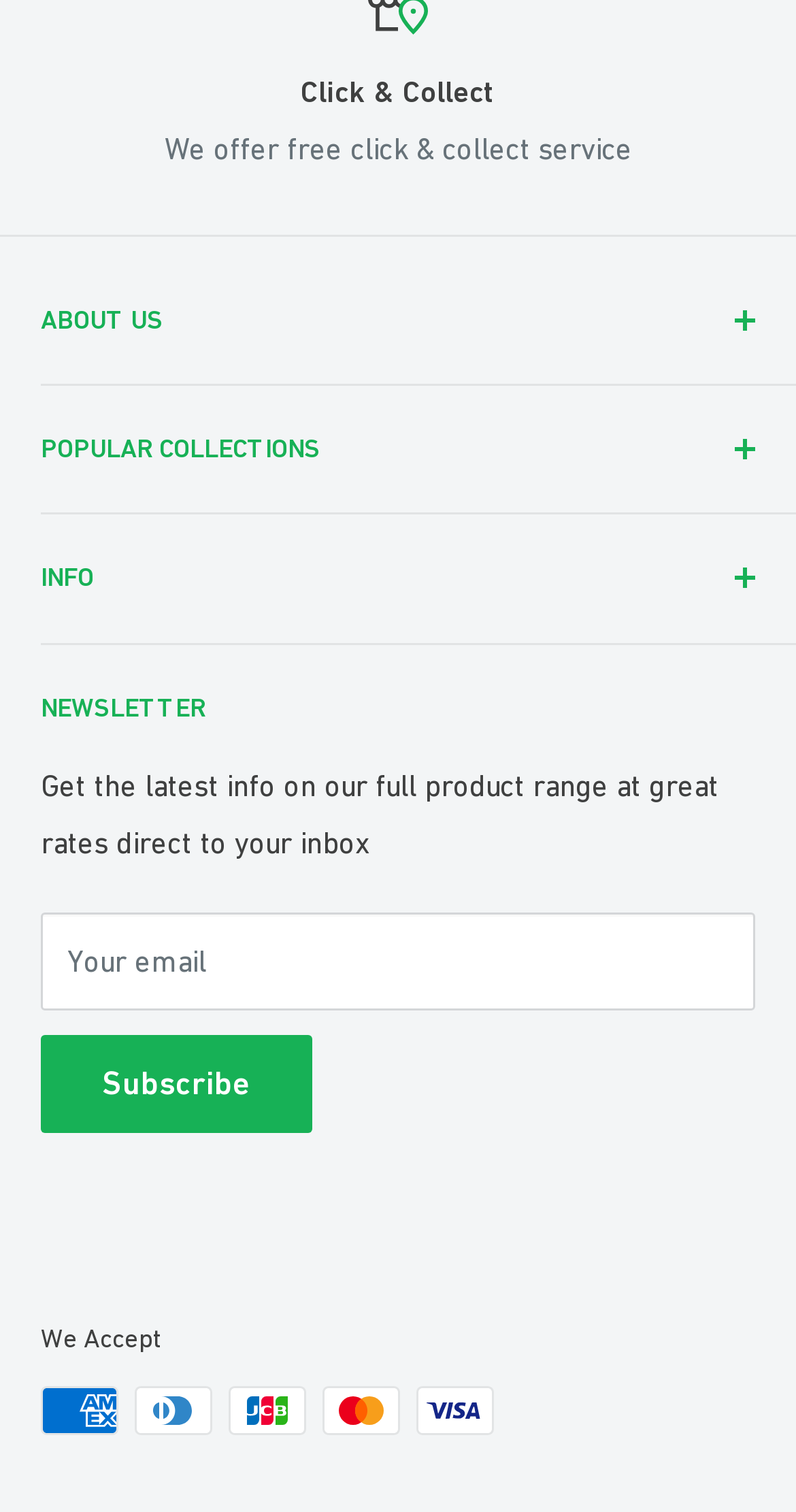Please identify the bounding box coordinates of the region to click in order to complete the given instruction: "Check out the related post '15 NERDY PUG COSTUMES THAT WILL MAKE YOU...'". The coordinates should be four float numbers between 0 and 1, i.e., [left, top, right, bottom].

None